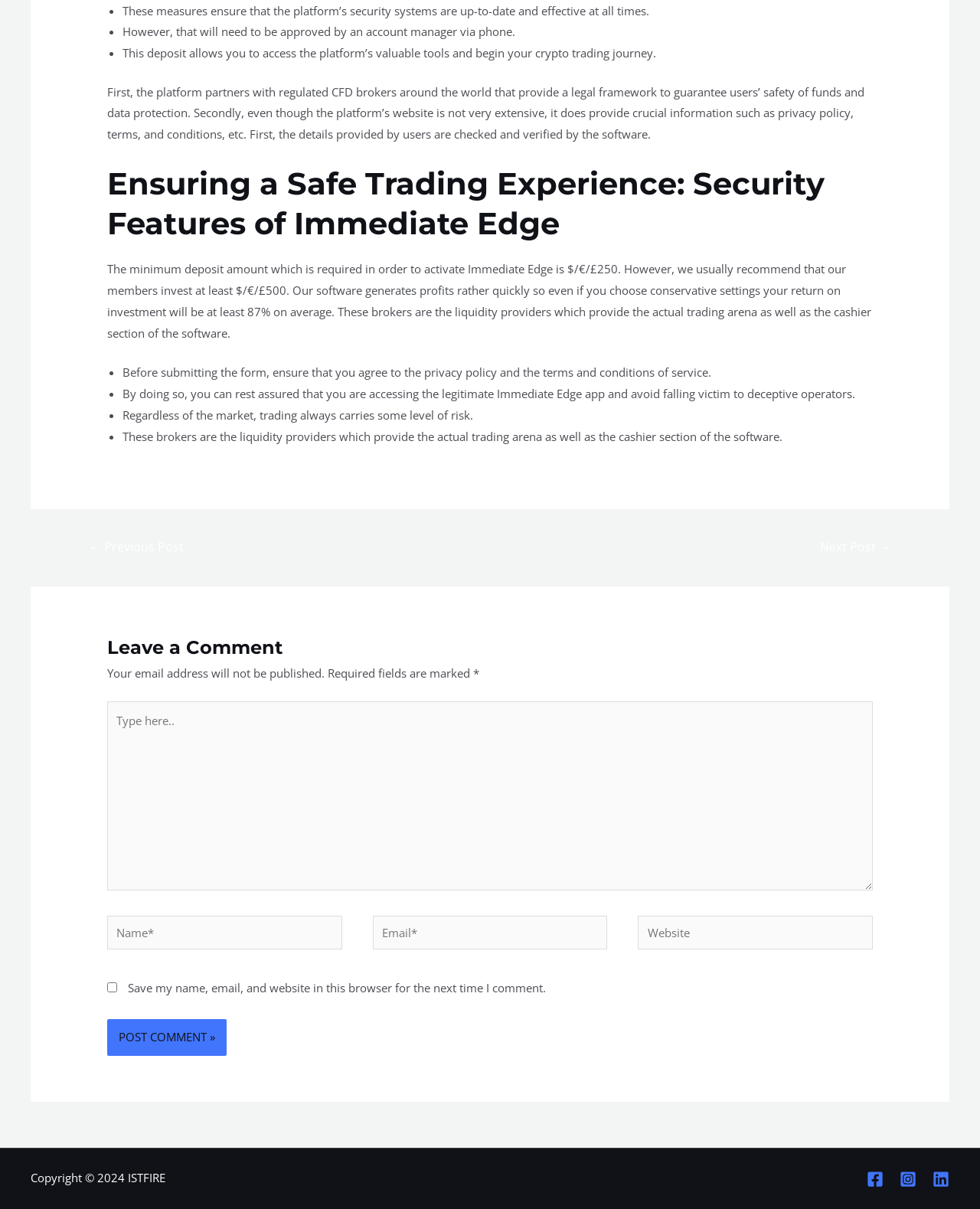Please locate the bounding box coordinates of the region I need to click to follow this instruction: "Click the 'Post Comment »' button".

[0.109, 0.843, 0.231, 0.873]